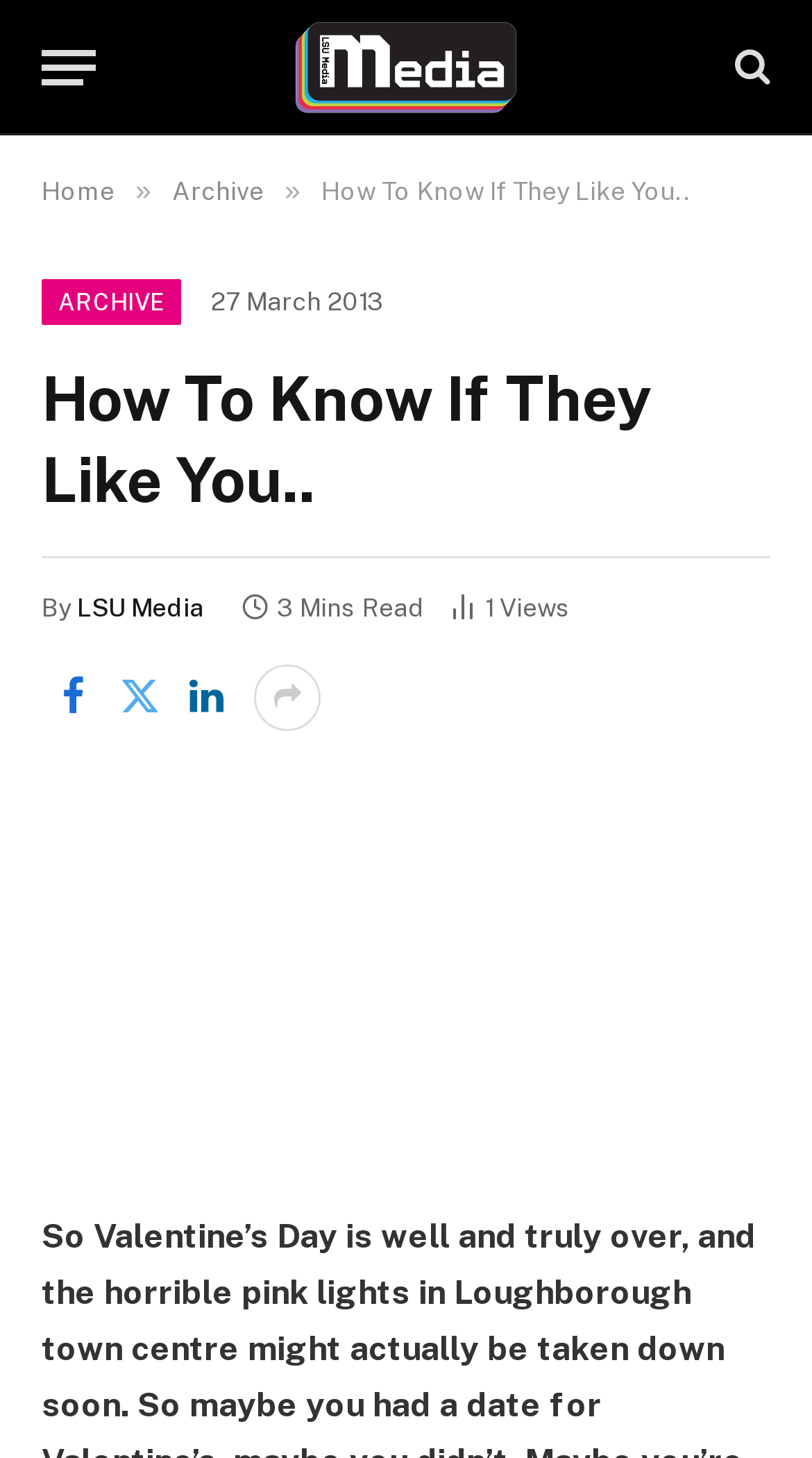Please determine the bounding box coordinates of the element to click on in order to accomplish the following task: "Share the article". Ensure the coordinates are four float numbers ranging from 0 to 1, i.e., [left, top, right, bottom].

[0.215, 0.455, 0.292, 0.501]